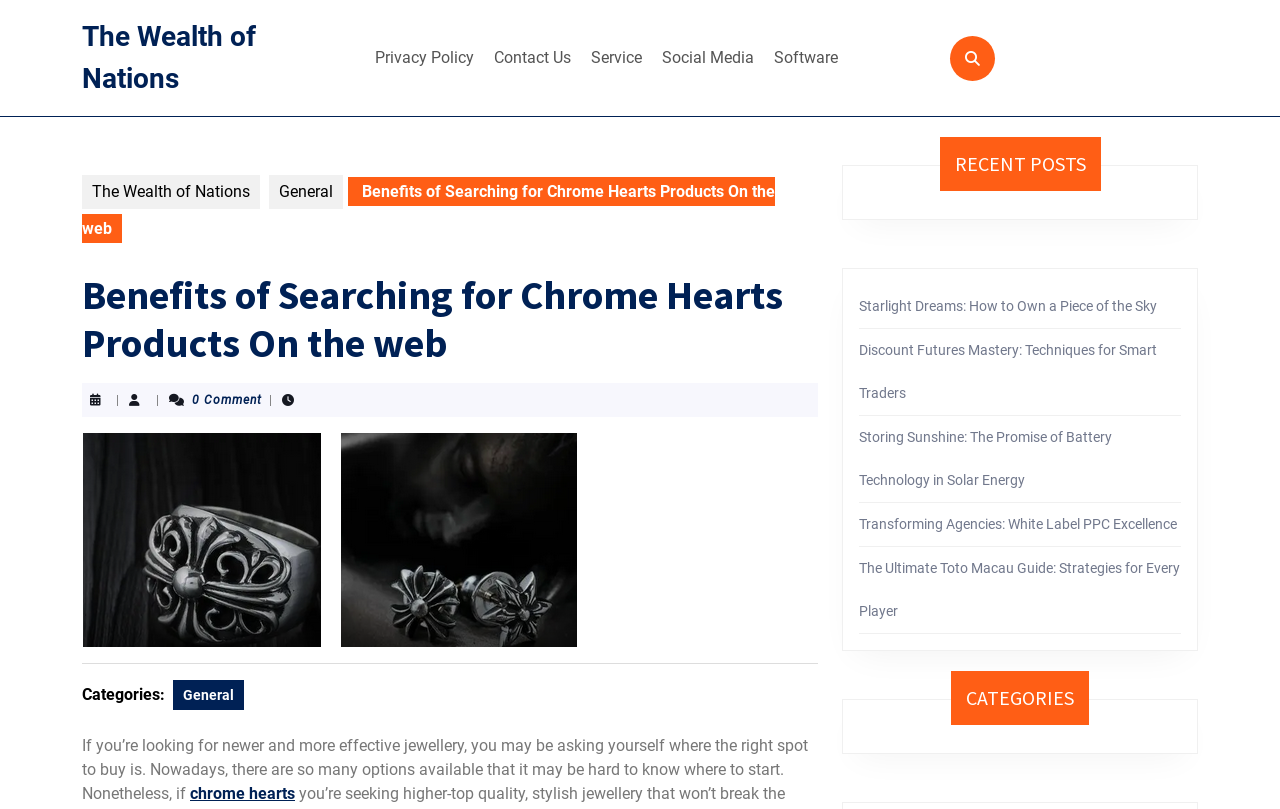Answer the question with a brief word or phrase:
What is the category of the current post?

General